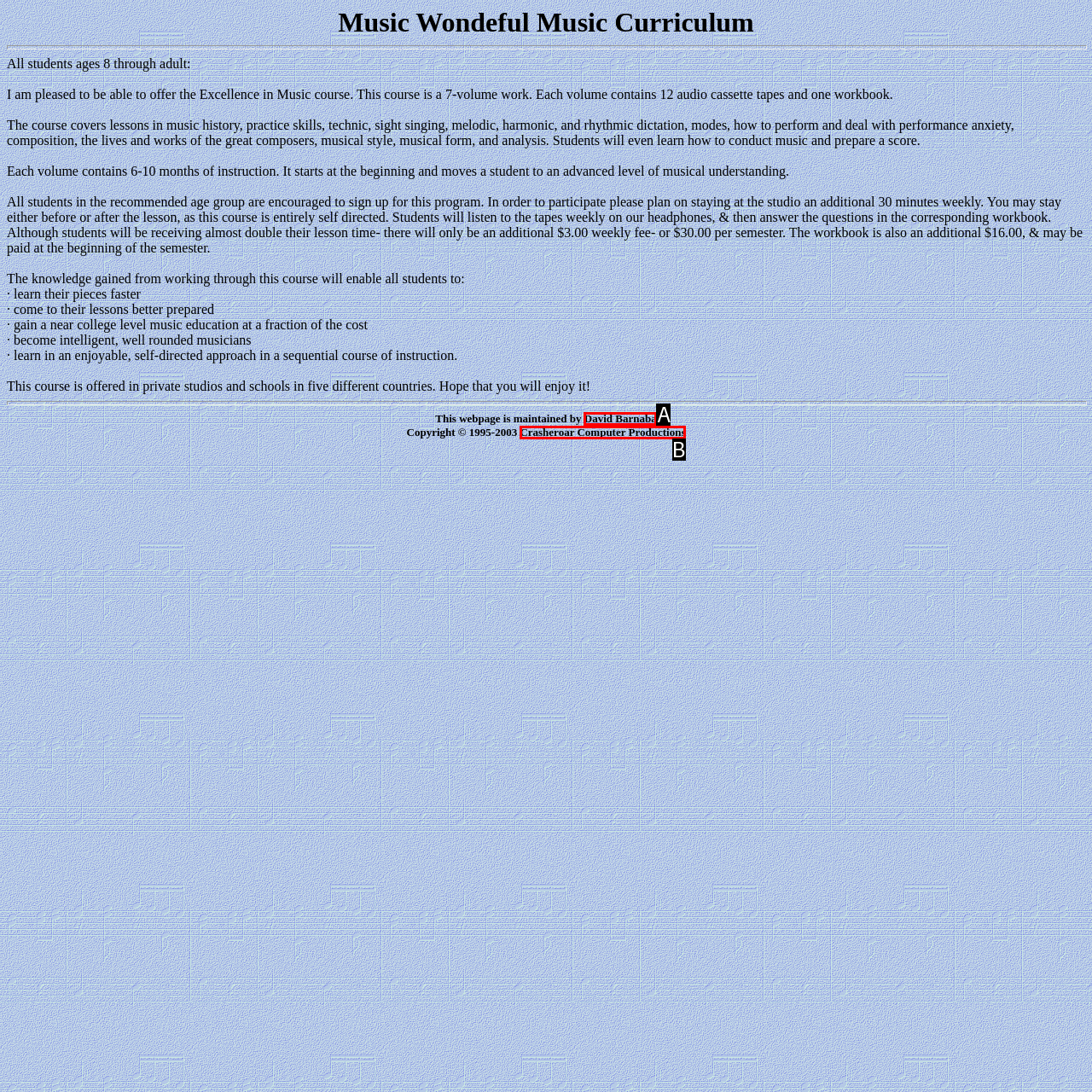Which UI element matches this description: David Barnaba?
Reply with the letter of the correct option directly.

A